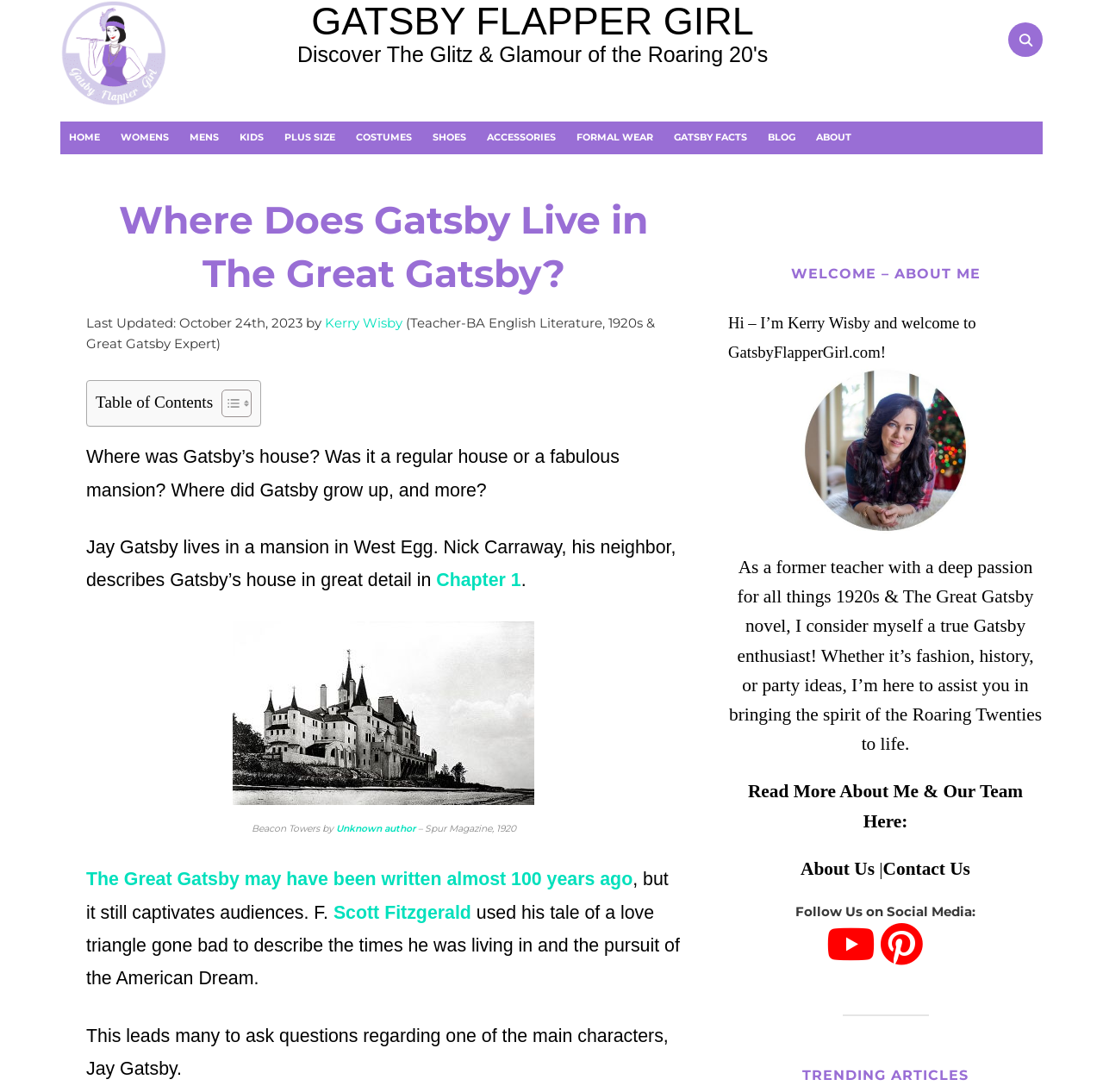Determine the coordinates of the bounding box that should be clicked to complete the instruction: "Go to the home page". The coordinates should be represented by four float numbers between 0 and 1: [left, top, right, bottom].

[0.055, 0.111, 0.098, 0.141]